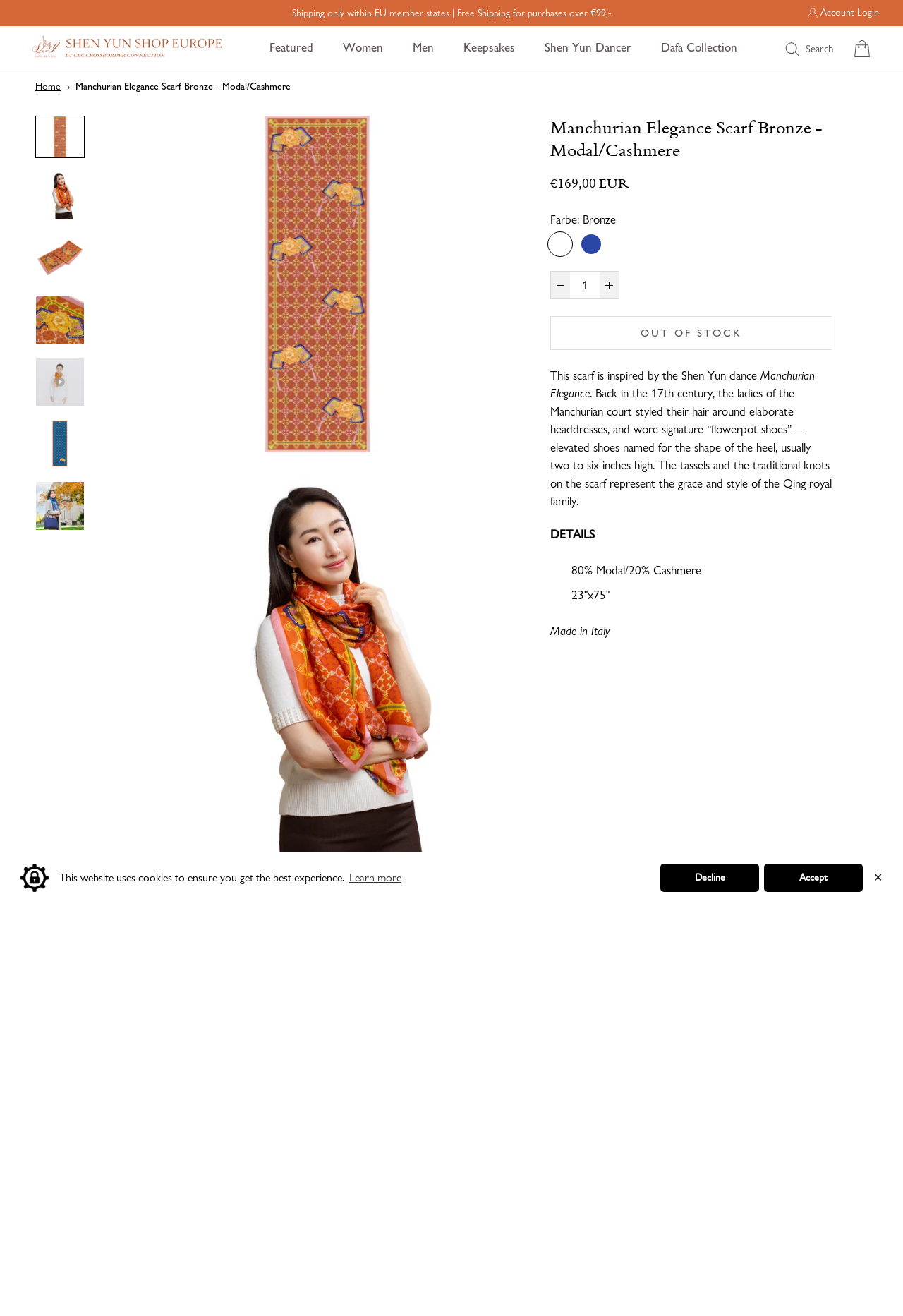Please indicate the bounding box coordinates of the element's region to be clicked to achieve the instruction: "Click the add to cart button". Provide the coordinates as four float numbers between 0 and 1, i.e., [left, top, right, bottom].

[0.61, 0.206, 0.631, 0.227]